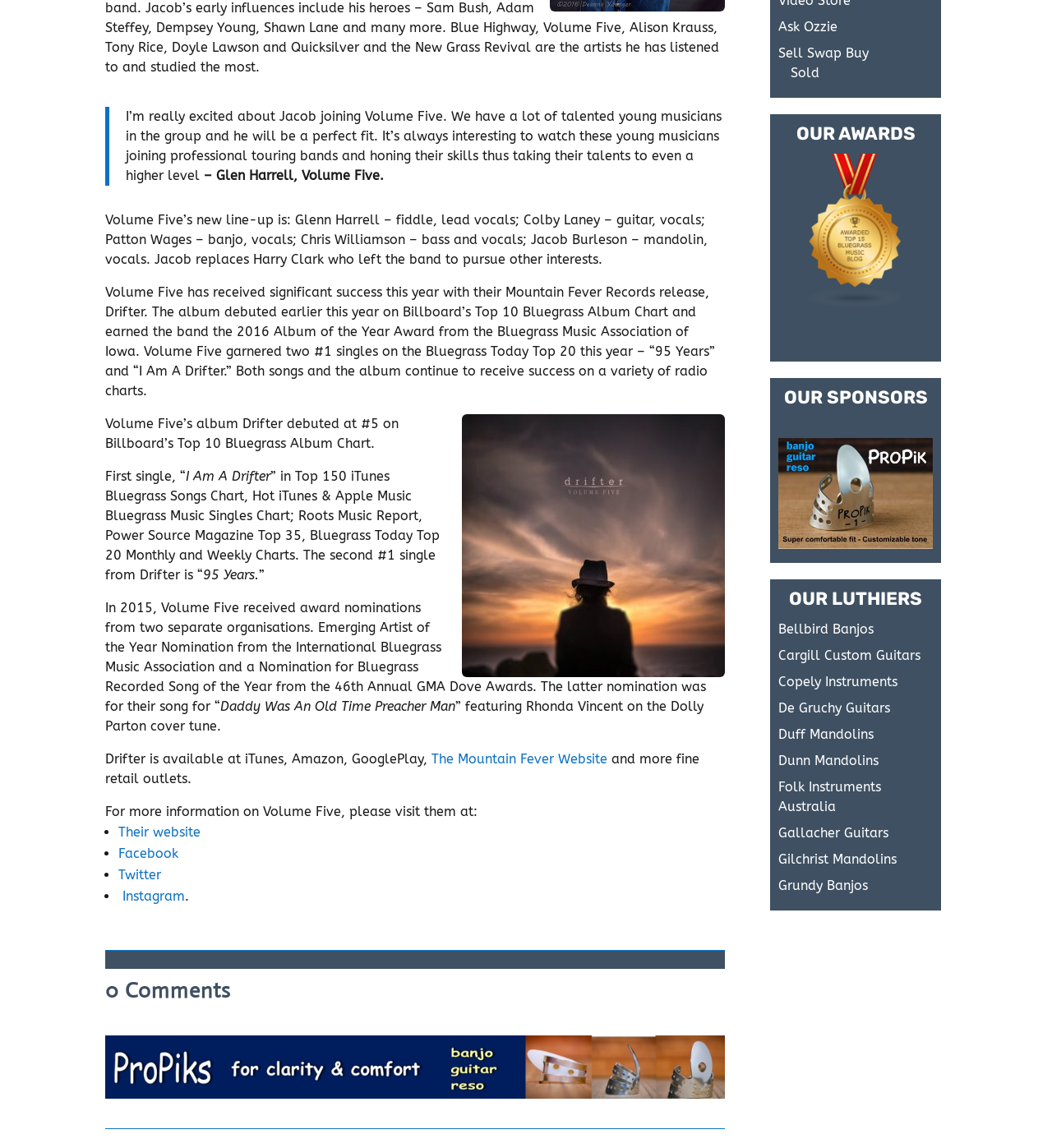Provide the bounding box coordinates for the UI element that is described as: "Grundy Banjos".

[0.74, 0.764, 0.825, 0.778]